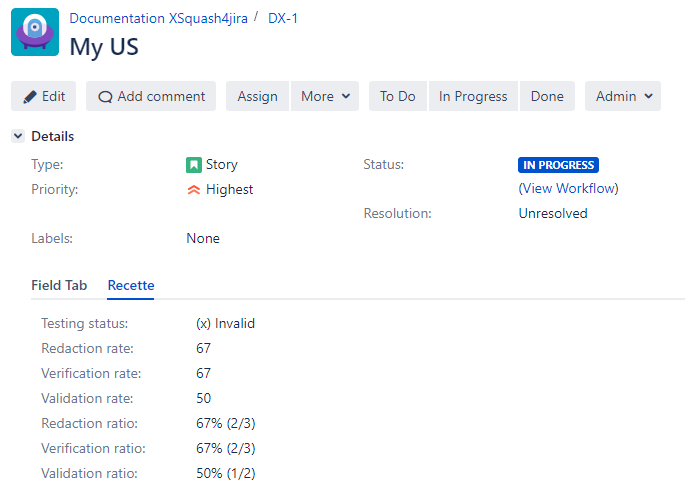Reply to the question with a single word or phrase:
What percentage of test cases have been verified?

67%